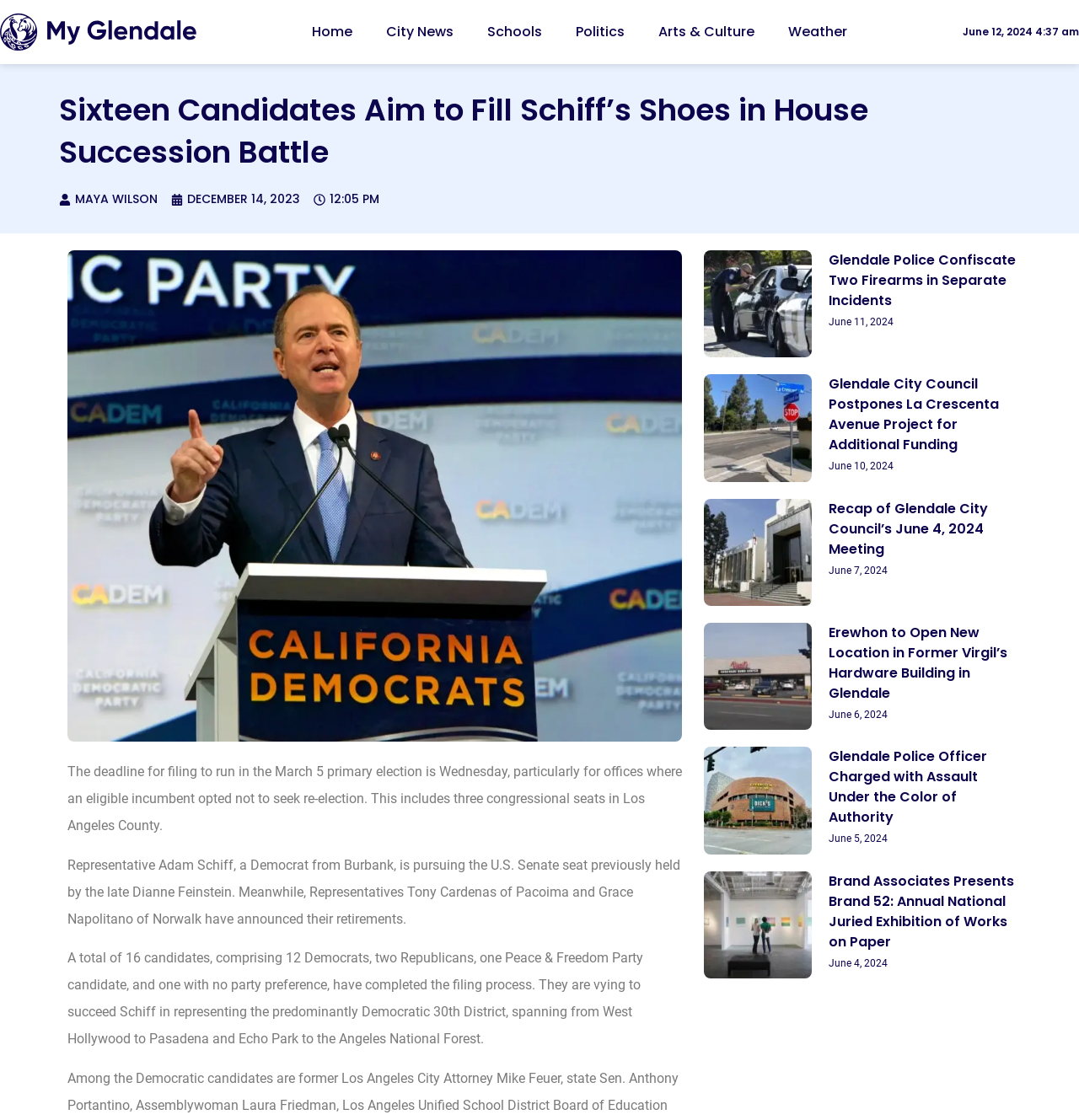Who is running for the U.S. Senate seat?
Based on the visual details in the image, please answer the question thoroughly.

I inferred this answer by reading the text on the webpage, which states 'Representative Adam Schiff, a Democrat from Burbank, is pursuing the U.S. Senate seat previously held by the late Dianne Feinstein.' This sentence explicitly mentions that Adam Schiff is running for the U.S. Senate seat.